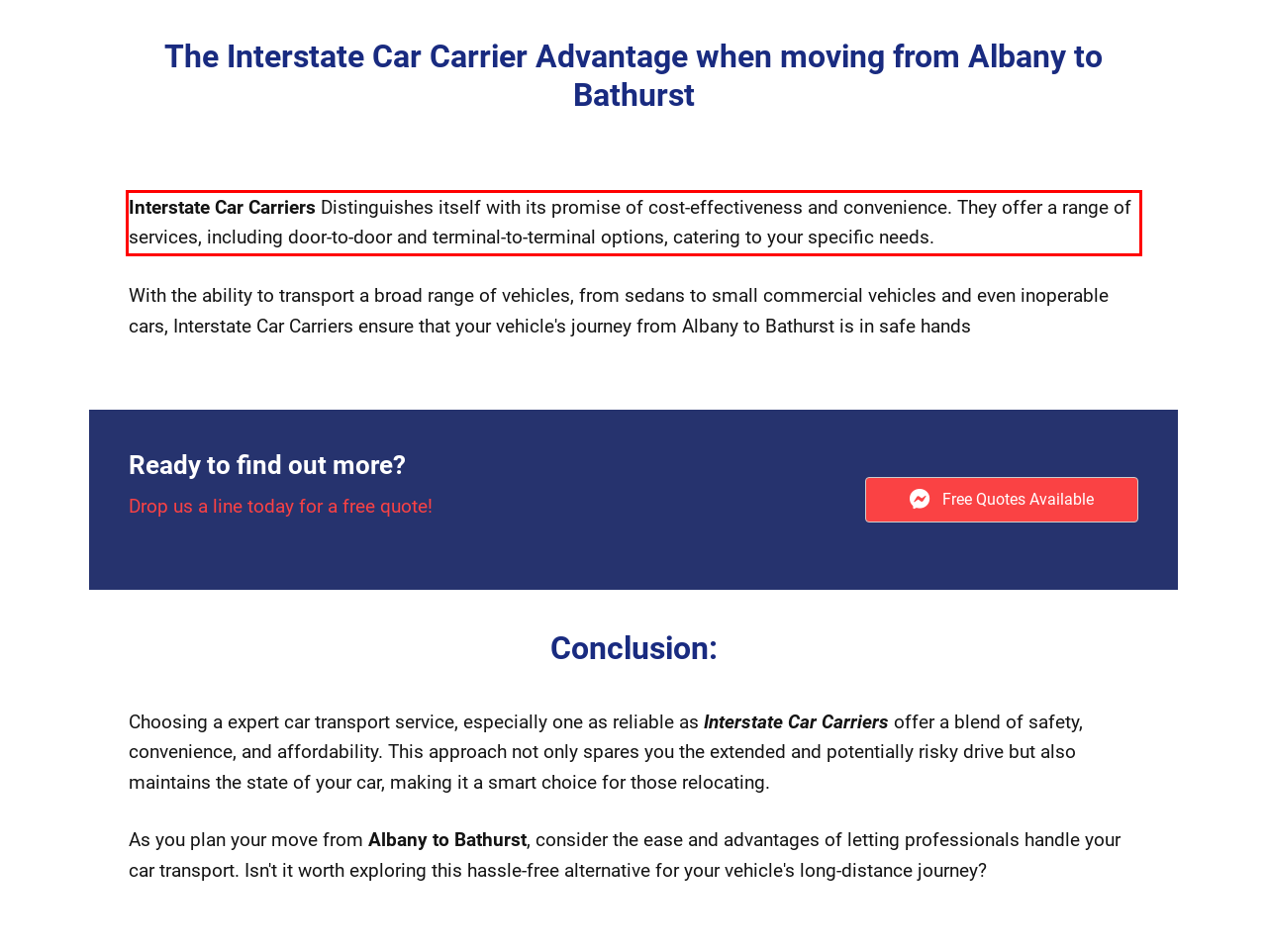Please examine the webpage screenshot and extract the text within the red bounding box using OCR.

Interstate Car Carriers Distinguishes itself with its promise of cost-effectiveness and convenience. They offer a range of services, including door-to-door and terminal-to-terminal options, catering to your specific needs.